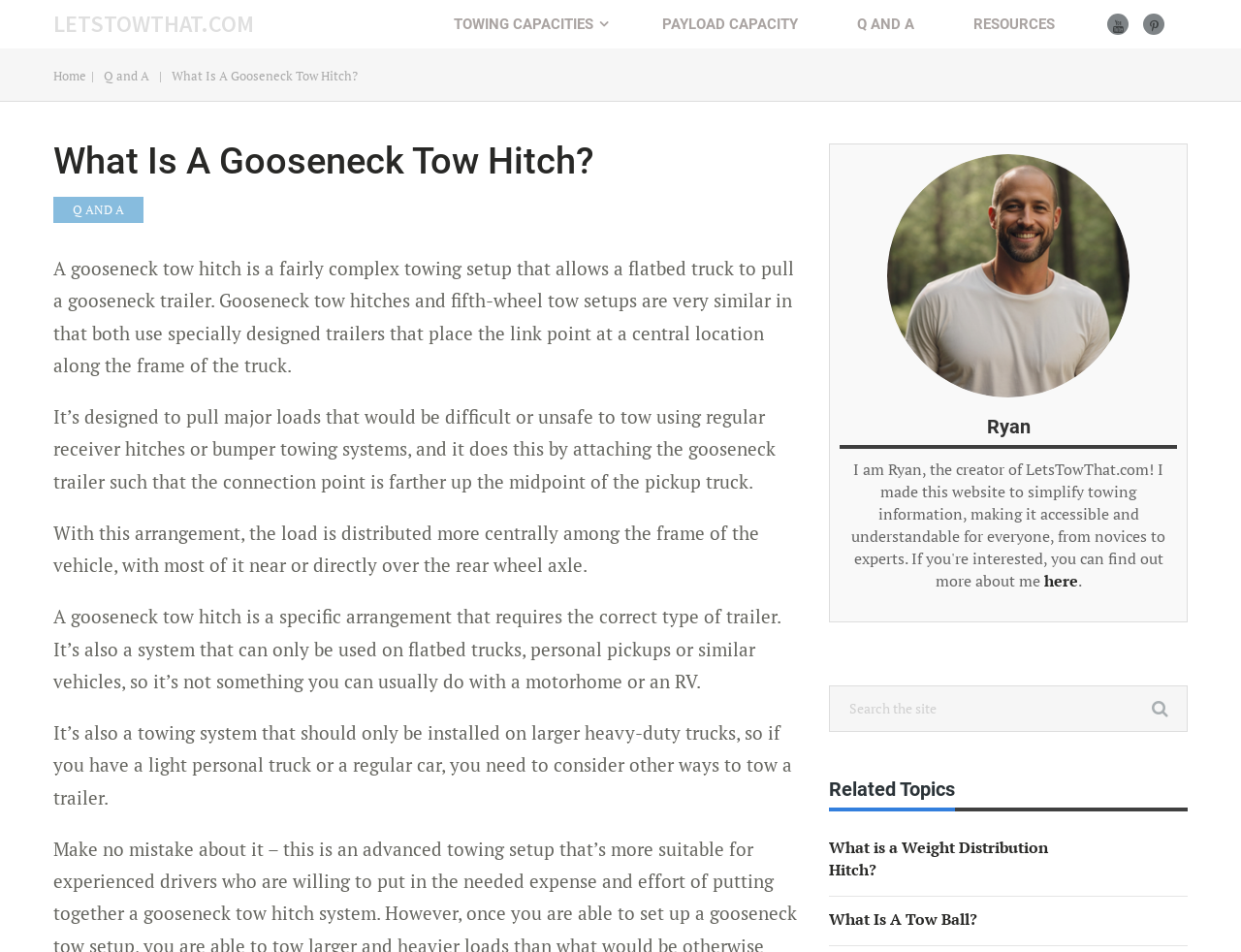Determine the main heading text of the webpage.

What Is A Gooseneck Tow Hitch?